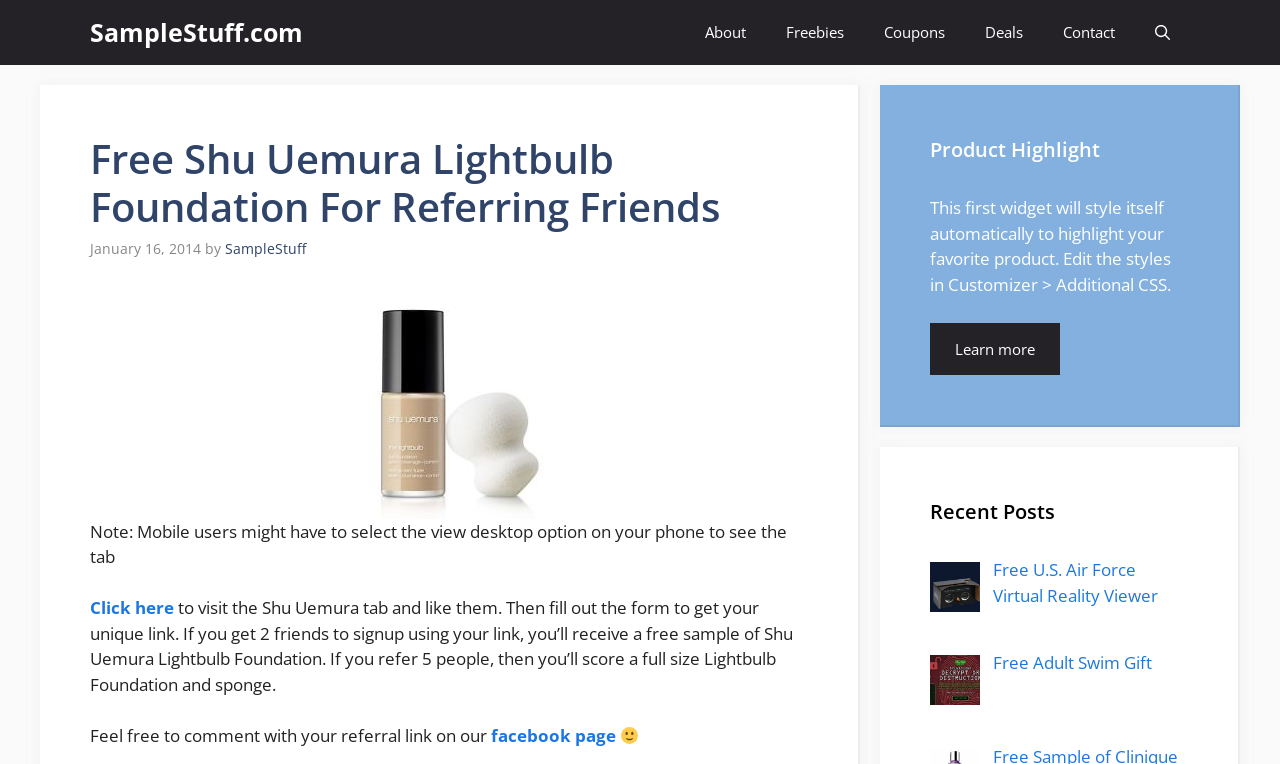Please mark the bounding box coordinates of the area that should be clicked to carry out the instruction: "Learn more about the product highlight".

[0.727, 0.422, 0.828, 0.491]